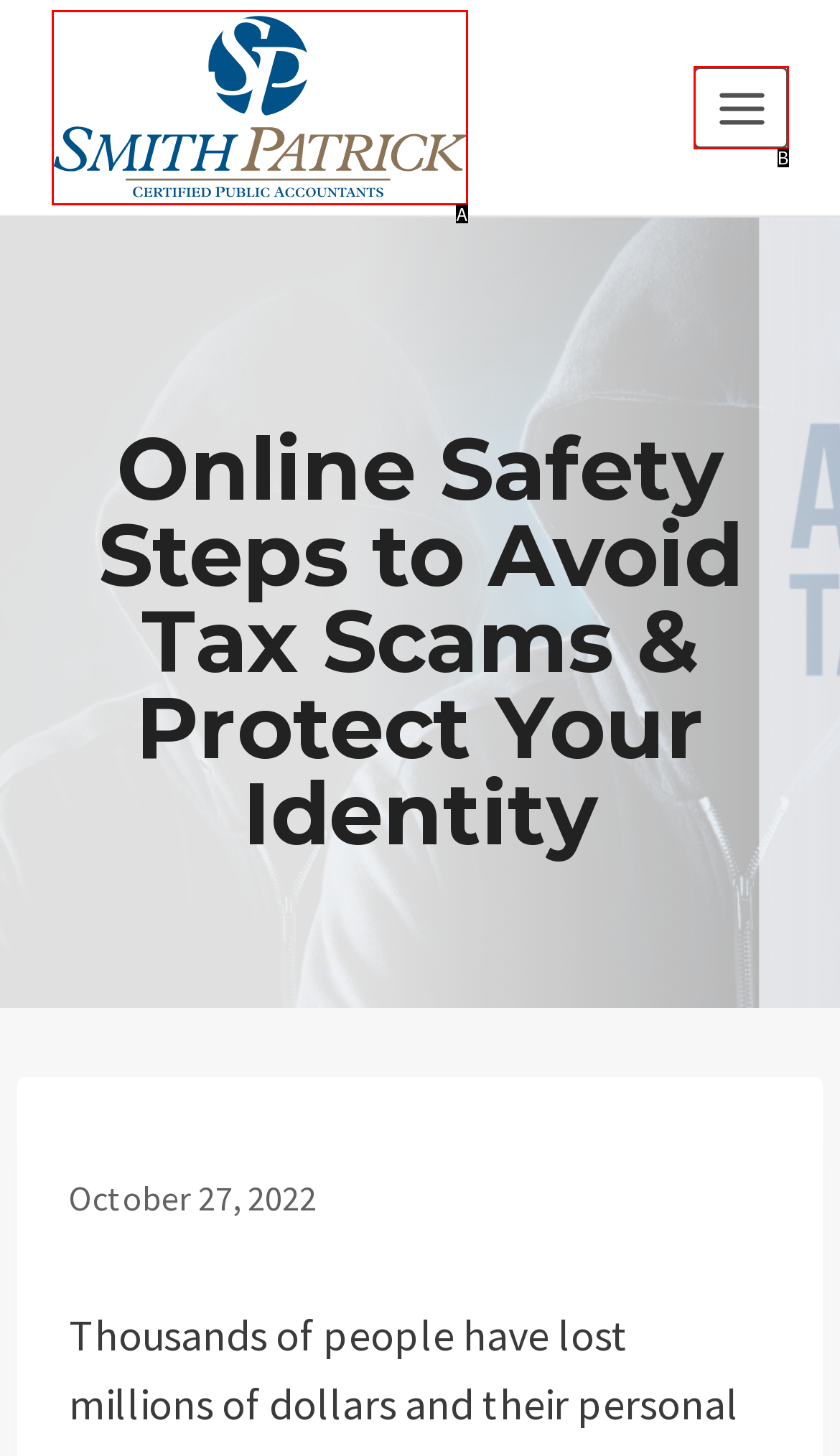Refer to the description: alt="Smith Patrick CPA" and choose the option that best fits. Provide the letter of that option directly from the options.

A